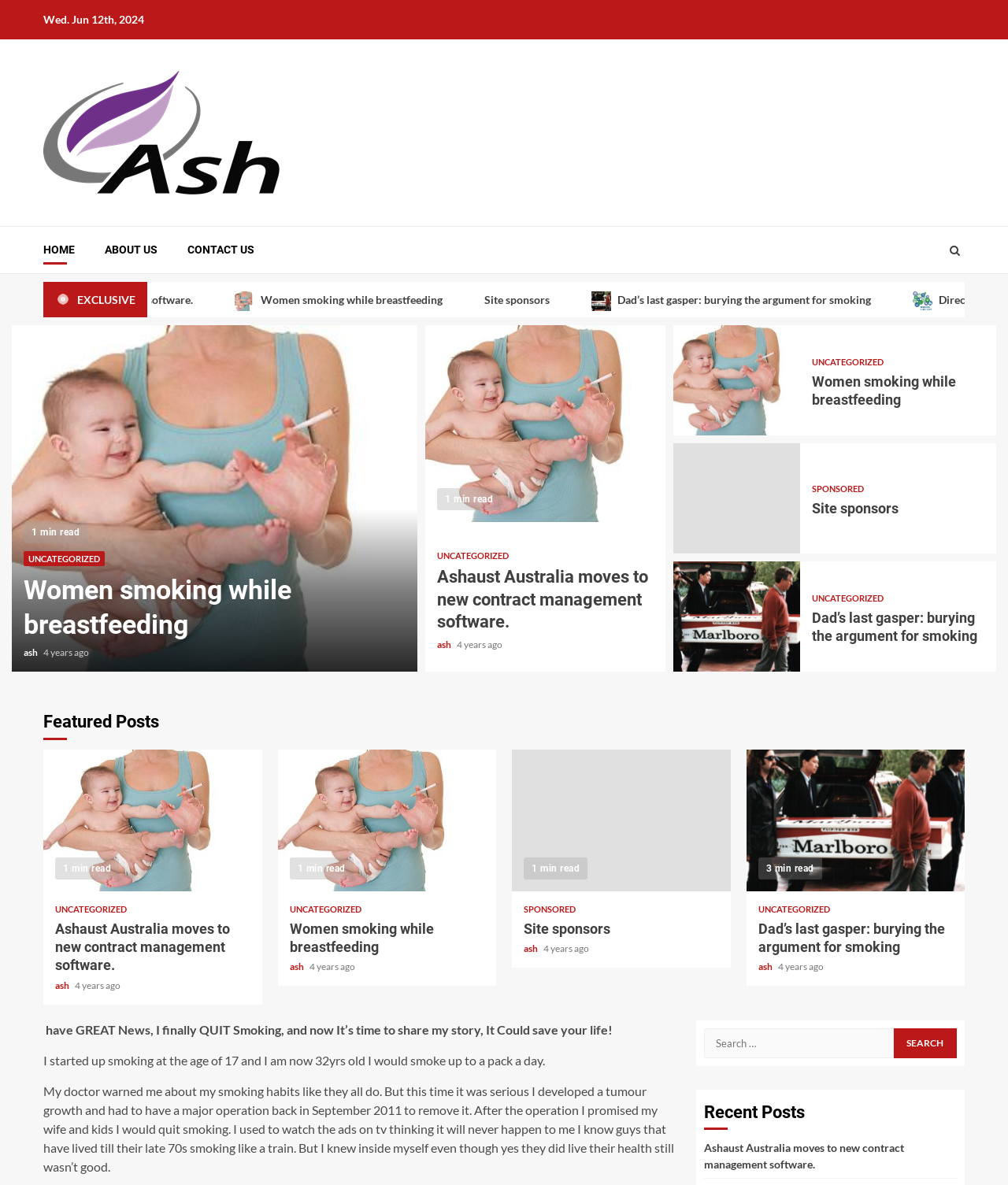Please find the bounding box coordinates for the clickable element needed to perform this instruction: "Search for something".

[0.698, 0.868, 0.887, 0.893]